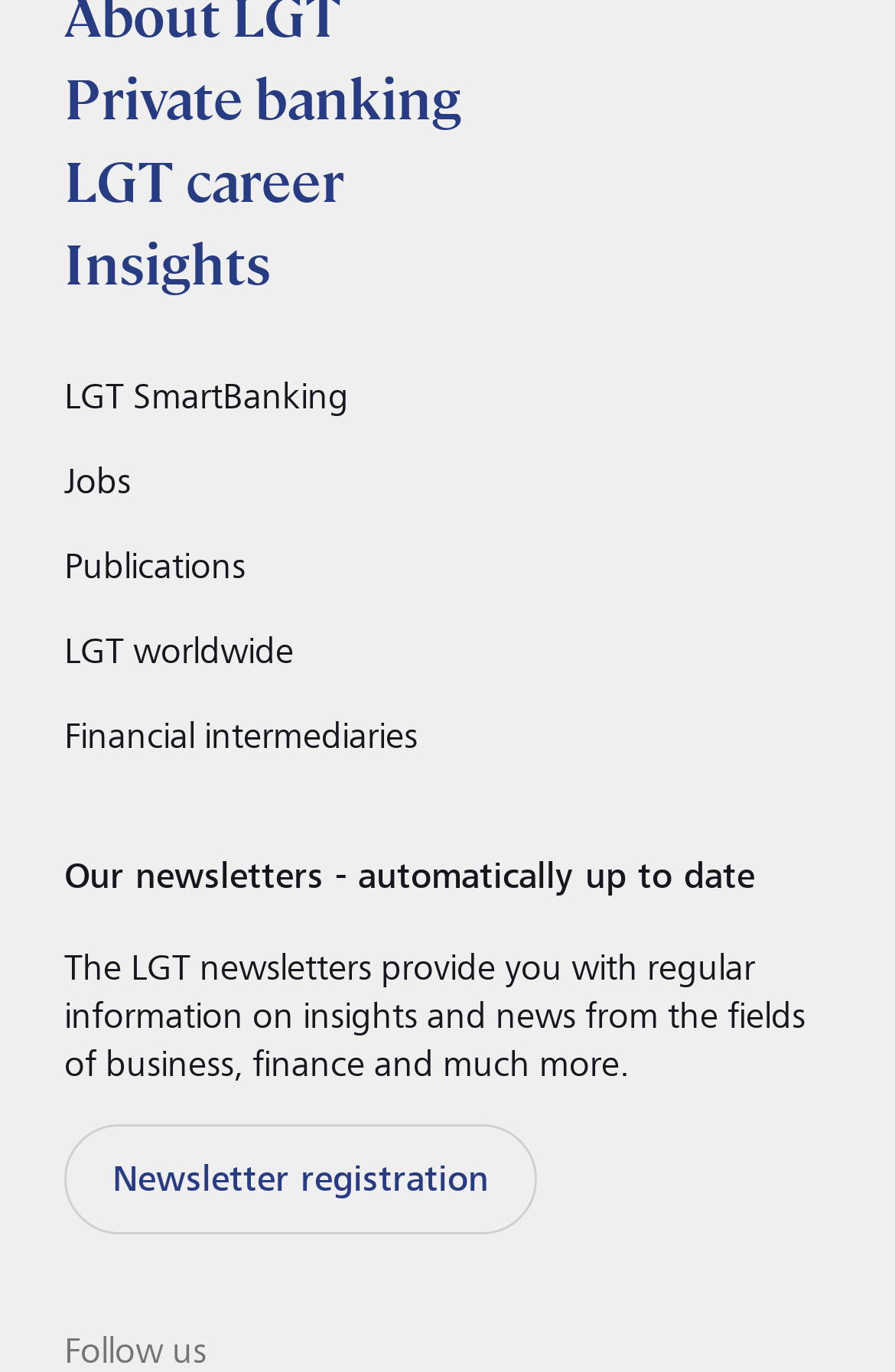Identify the bounding box coordinates for the UI element described by the following text: "Private banking". Provide the coordinates as four float numbers between 0 and 1, in the format [left, top, right, bottom].

[0.072, 0.05, 0.515, 0.097]